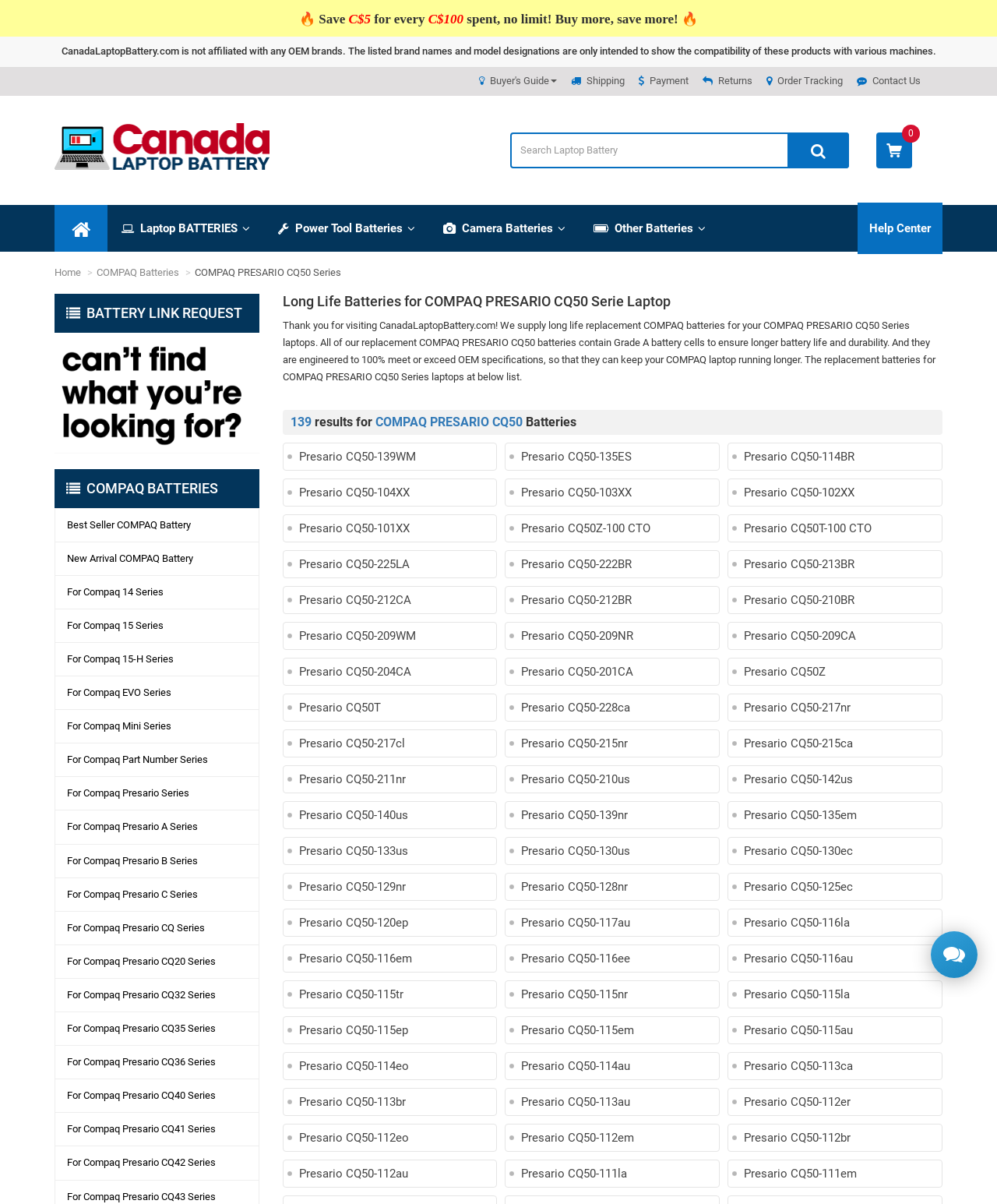Please find and generate the text of the main header of the webpage.

Long Life Batteries for COMPAQ PRESARIO CQ50 Serie Laptop